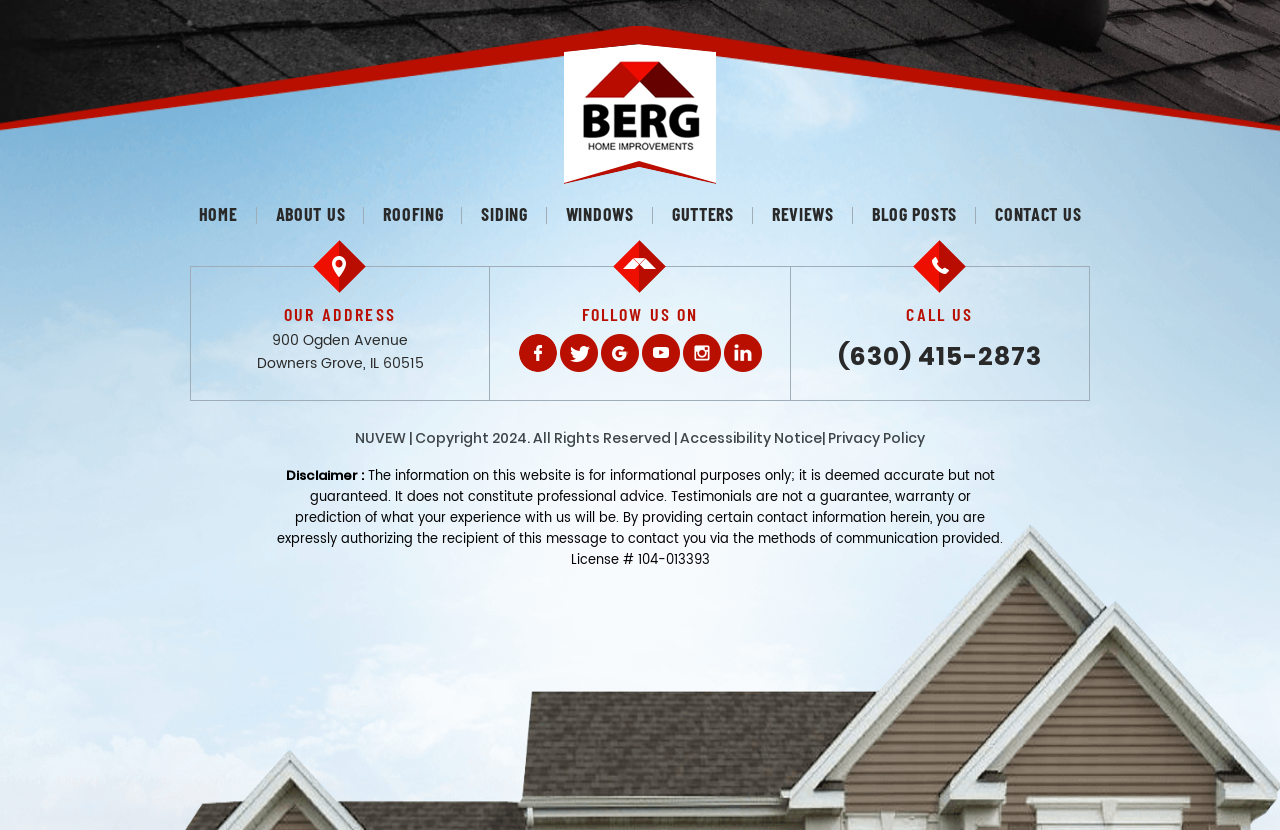Using the given description, provide the bounding box coordinates formatted as (top-left x, top-left y, bottom-right x, bottom-right y), with all values being floating point numbers between 0 and 1. Description: Roofing

[0.285, 0.24, 0.361, 0.277]